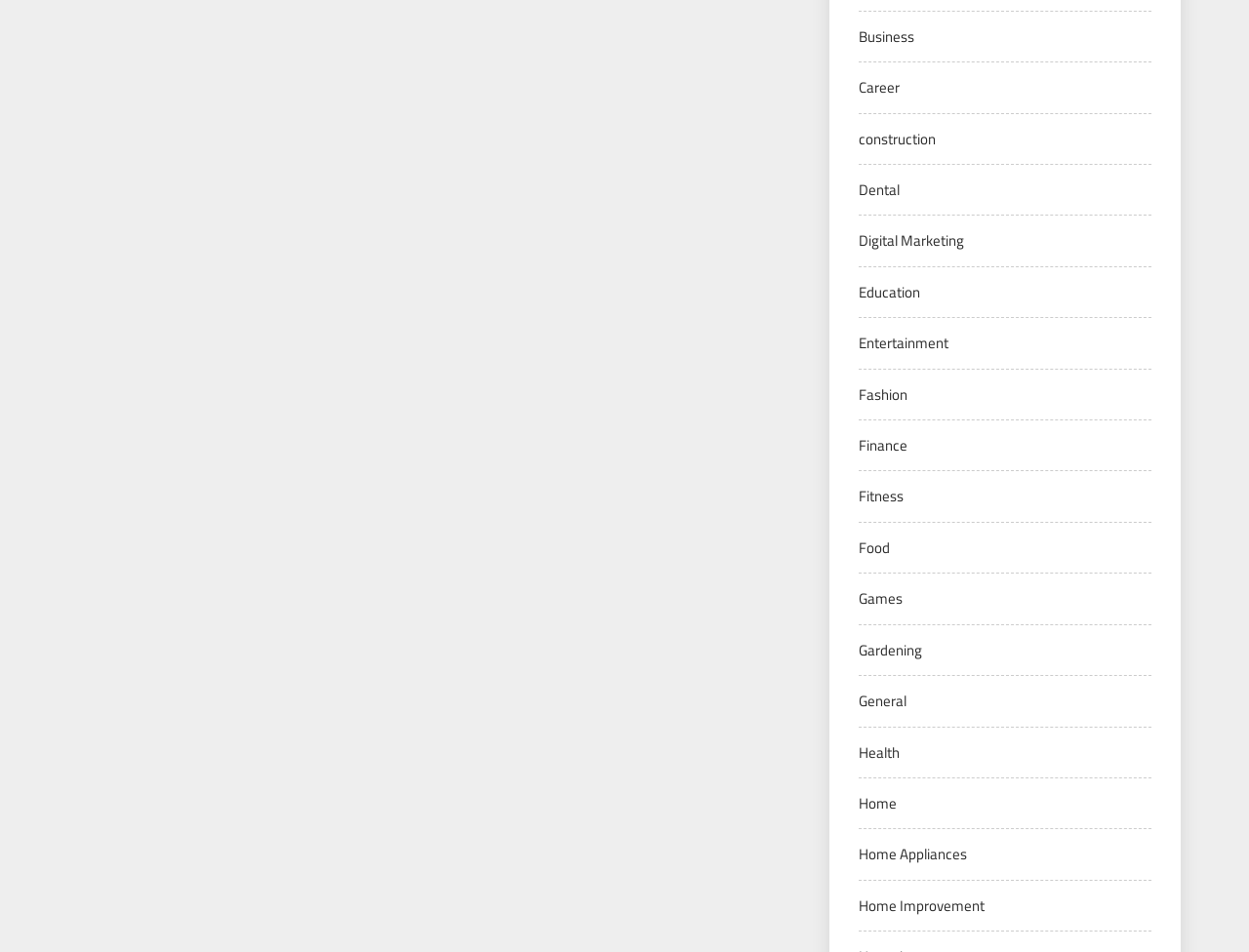Provide the bounding box coordinates of the UI element that matches the description: "Home Improvement".

[0.688, 0.939, 0.788, 0.963]